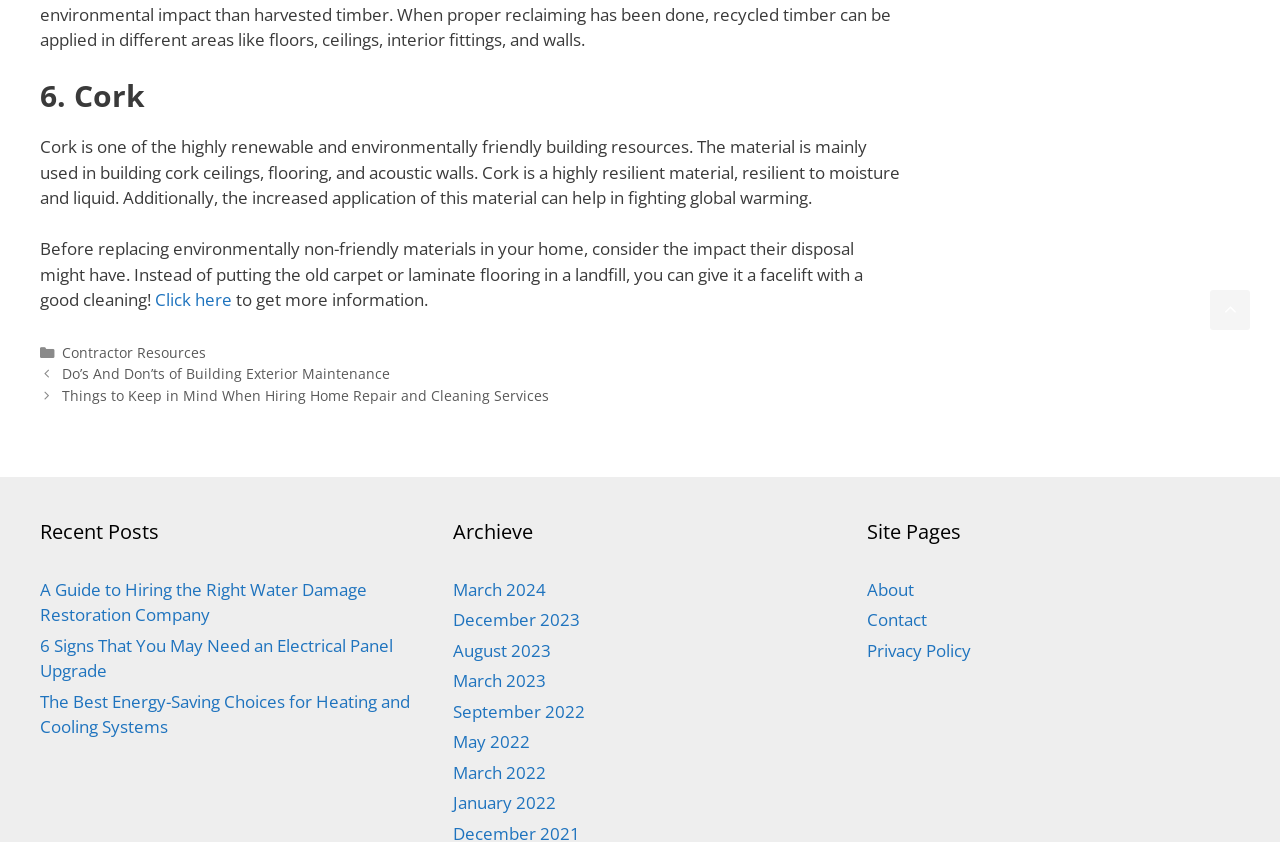Please find the bounding box for the following UI element description. Provide the coordinates in (top-left x, top-left y, bottom-right x, bottom-right y) format, with values between 0 and 1: August 2023

[0.354, 0.759, 0.431, 0.786]